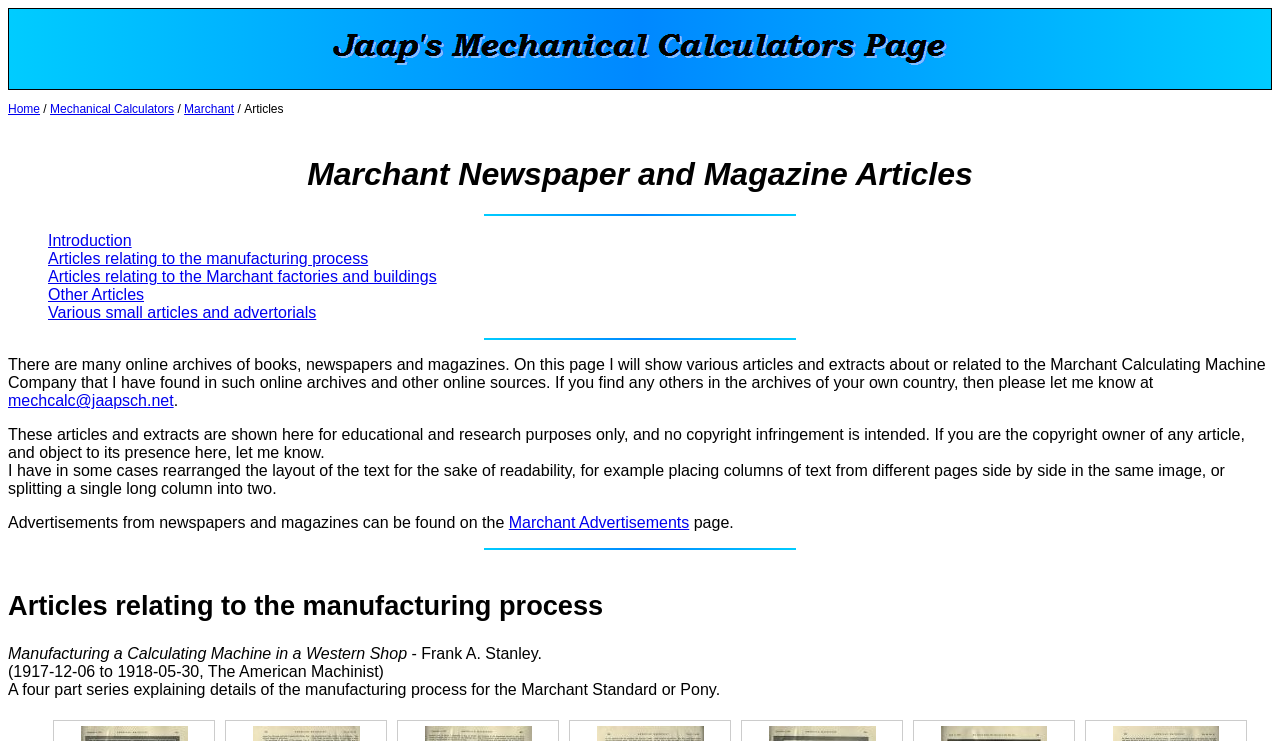Identify the bounding box coordinates of the section to be clicked to complete the task described by the following instruction: "Click the 'Sign Up Here' link". The coordinates should be four float numbers between 0 and 1, formatted as [left, top, right, bottom].

None